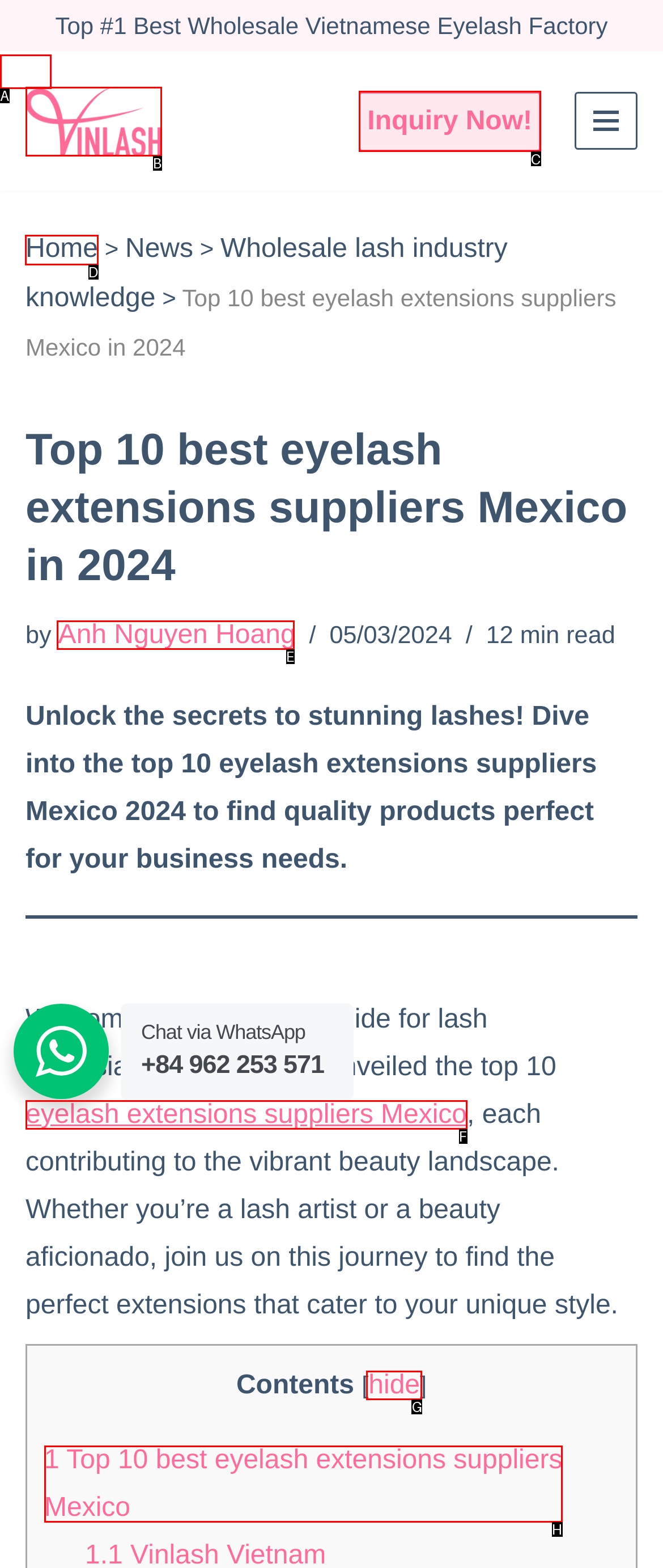Tell me which letter corresponds to the UI element that should be clicked to fulfill this instruction: Navigate to the 'Home' page
Answer using the letter of the chosen option directly.

D